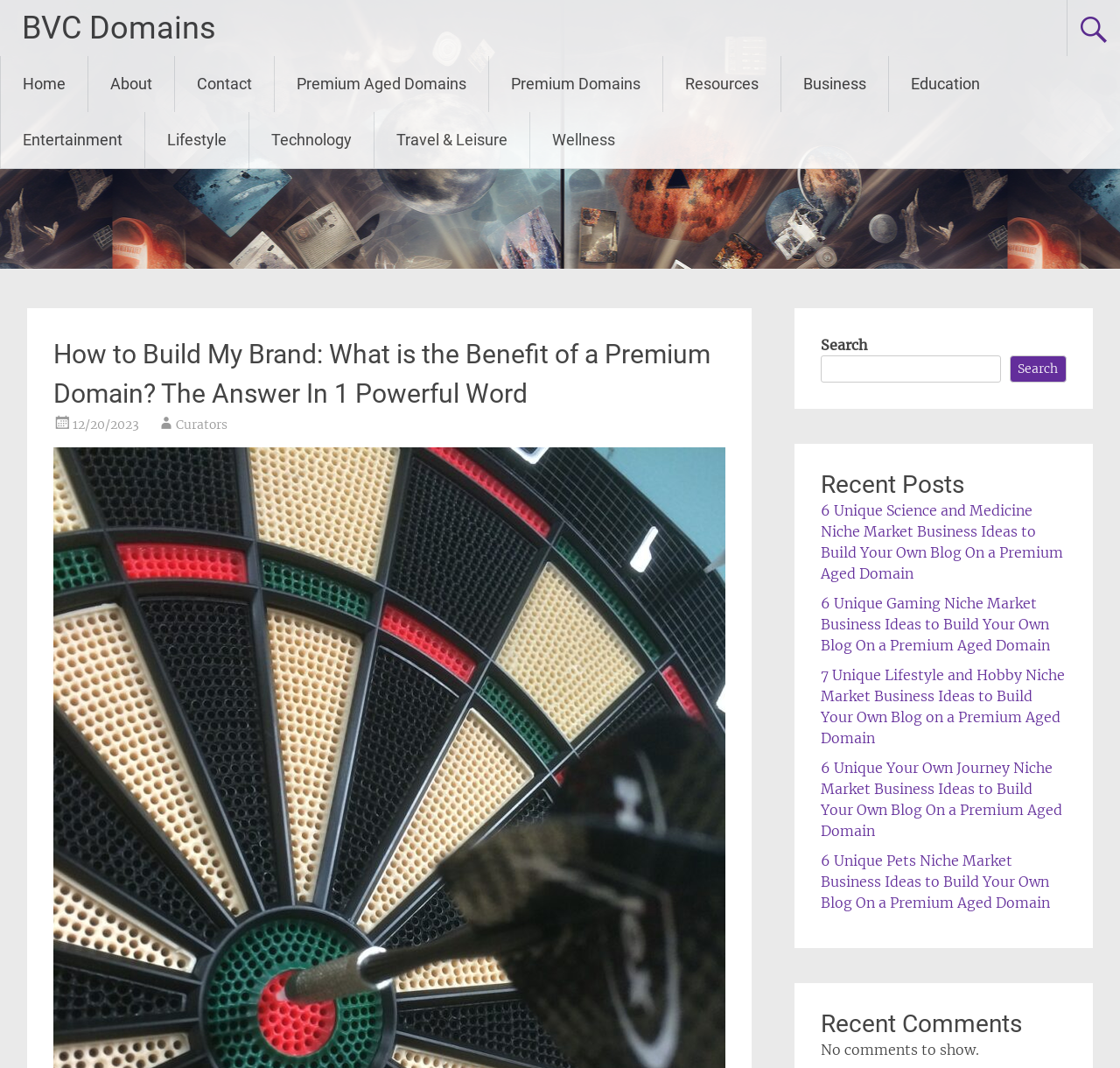Are there any comments shown on the webpage?
Based on the visual information, provide a detailed and comprehensive answer.

The webpage has a section labeled 'Recent Comments', but it contains a static text element that says 'No comments to show.' This indicates that there are no comments currently displayed on the webpage.